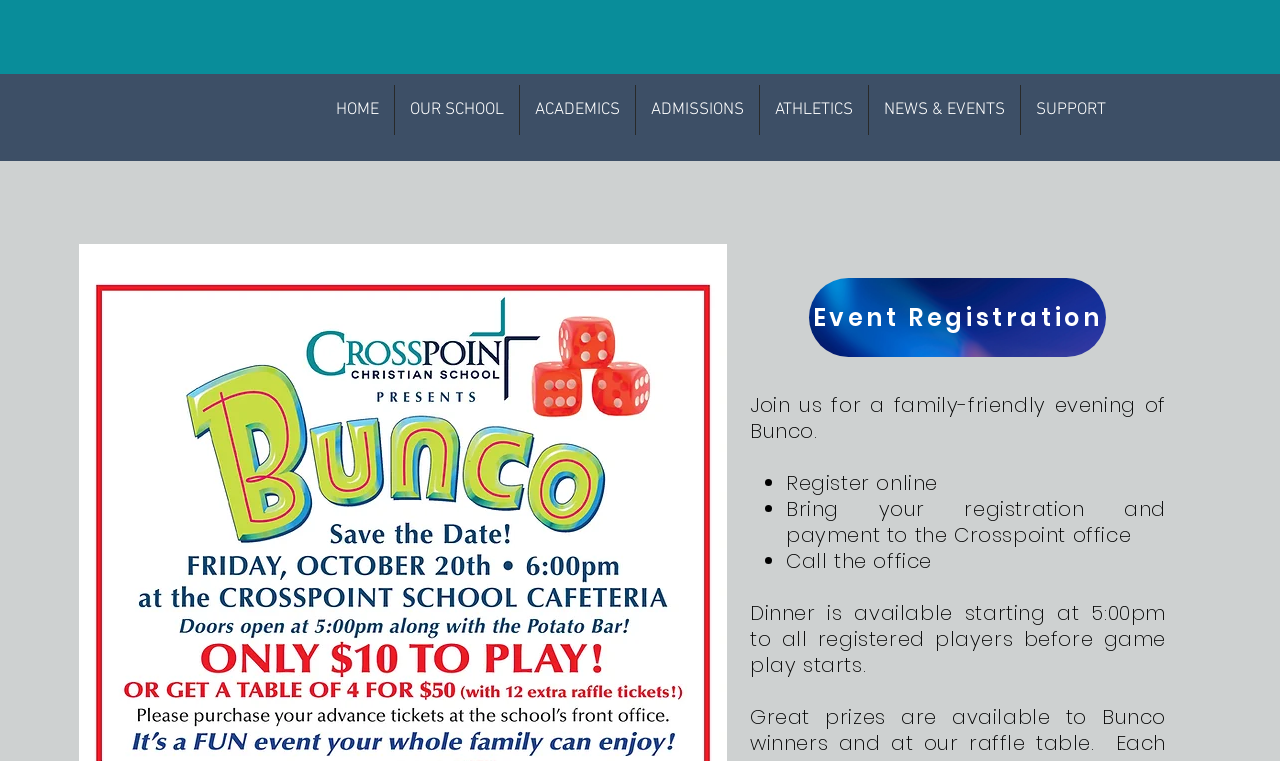What is the name of the school mentioned on the webpage?
Analyze the image and provide a thorough answer to the question.

The webpage is related to Crosspoint Christian, which is likely a school or educational institution. The navigation menu on the webpage includes links to 'OUR SCHOOL', 'ACADEMICS', and 'ADMISSIONS', suggesting that Crosspoint Christian is an educational institution.